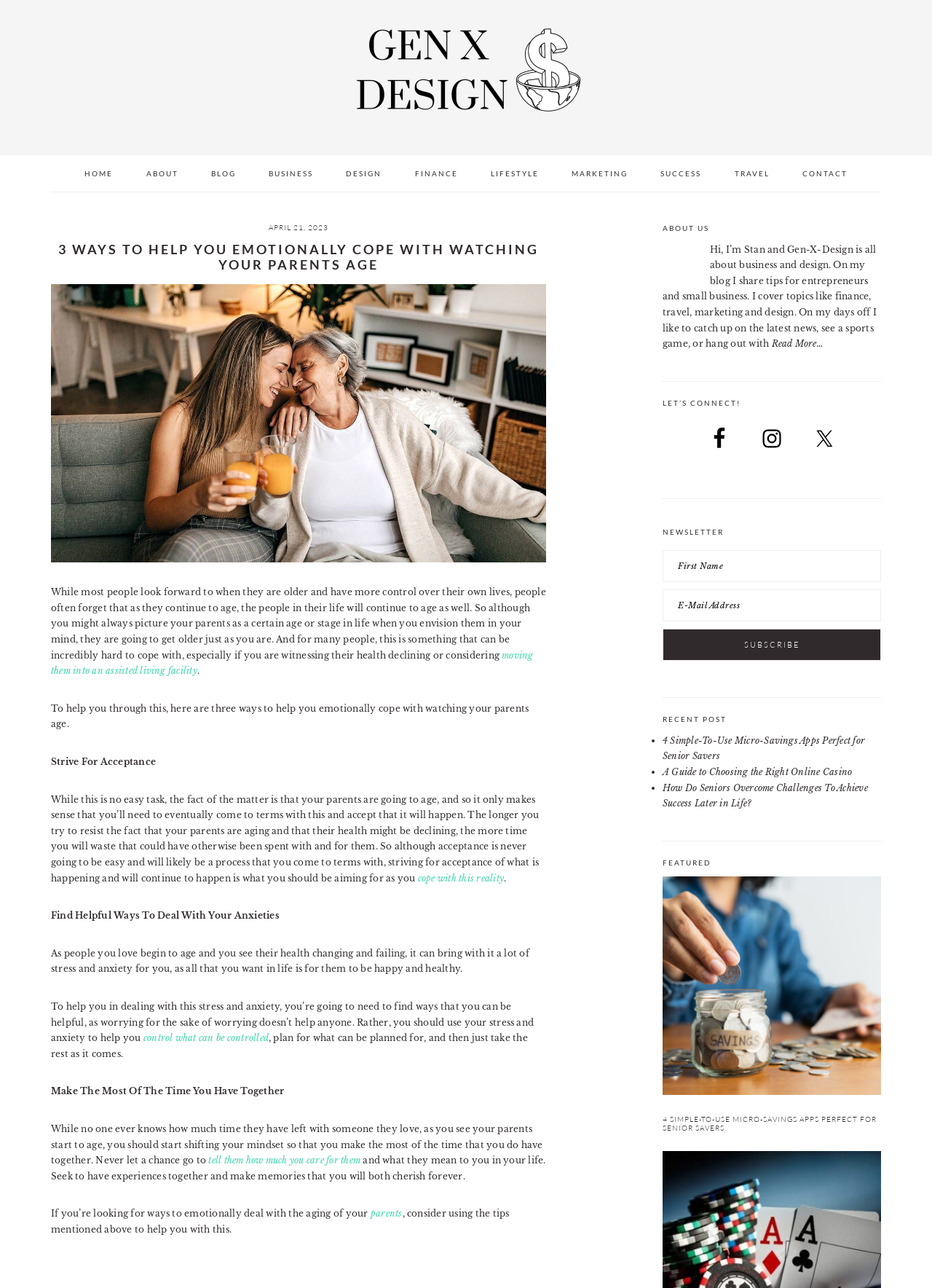Identify the bounding box coordinates for the region to click in order to carry out this instruction: "Read the article '3 Ways To Help You Emotionally Cope With Watching Your Parents Age'". Provide the coordinates using four float numbers between 0 and 1, formatted as [left, top, right, bottom].

[0.055, 0.188, 0.586, 0.212]